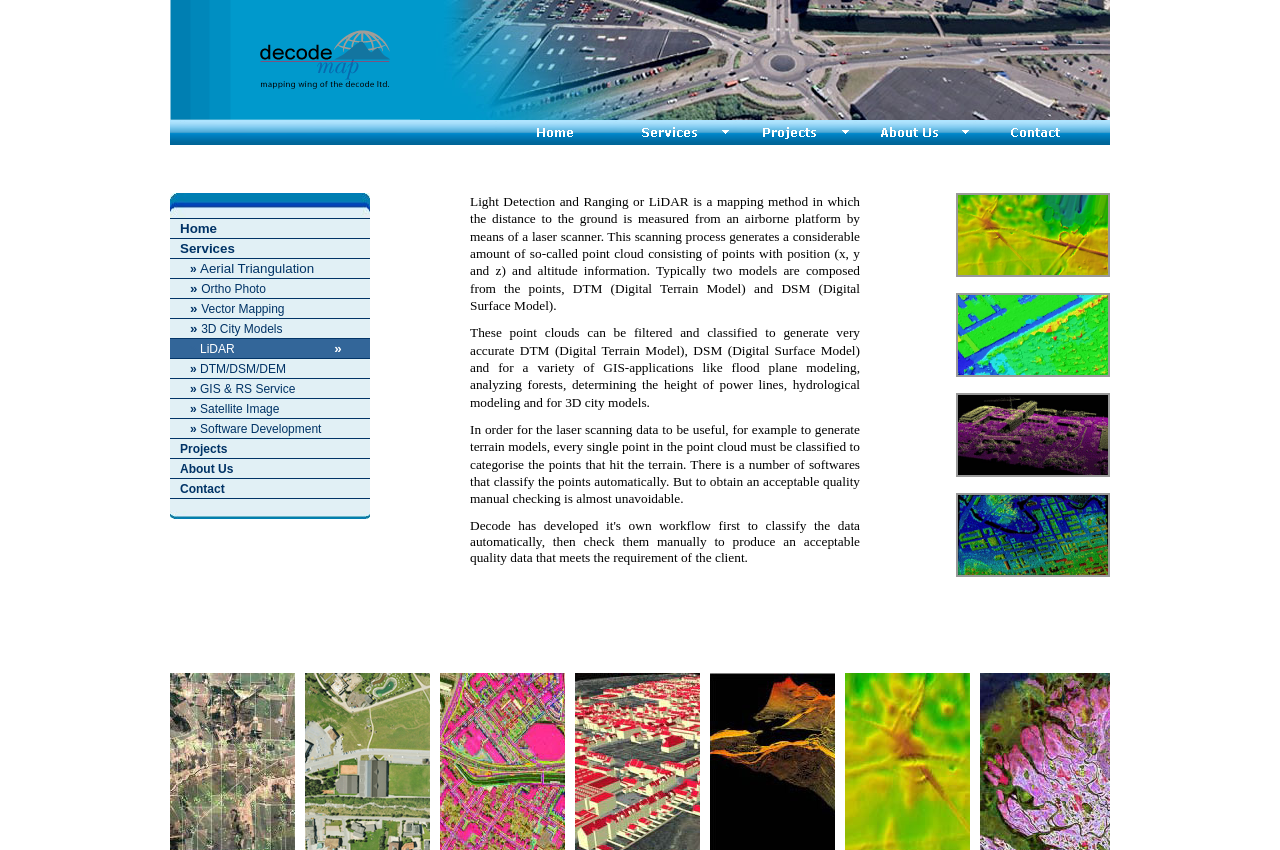Give a one-word or one-phrase response to the question: 
What is the purpose of the images in the first row?

Decoration